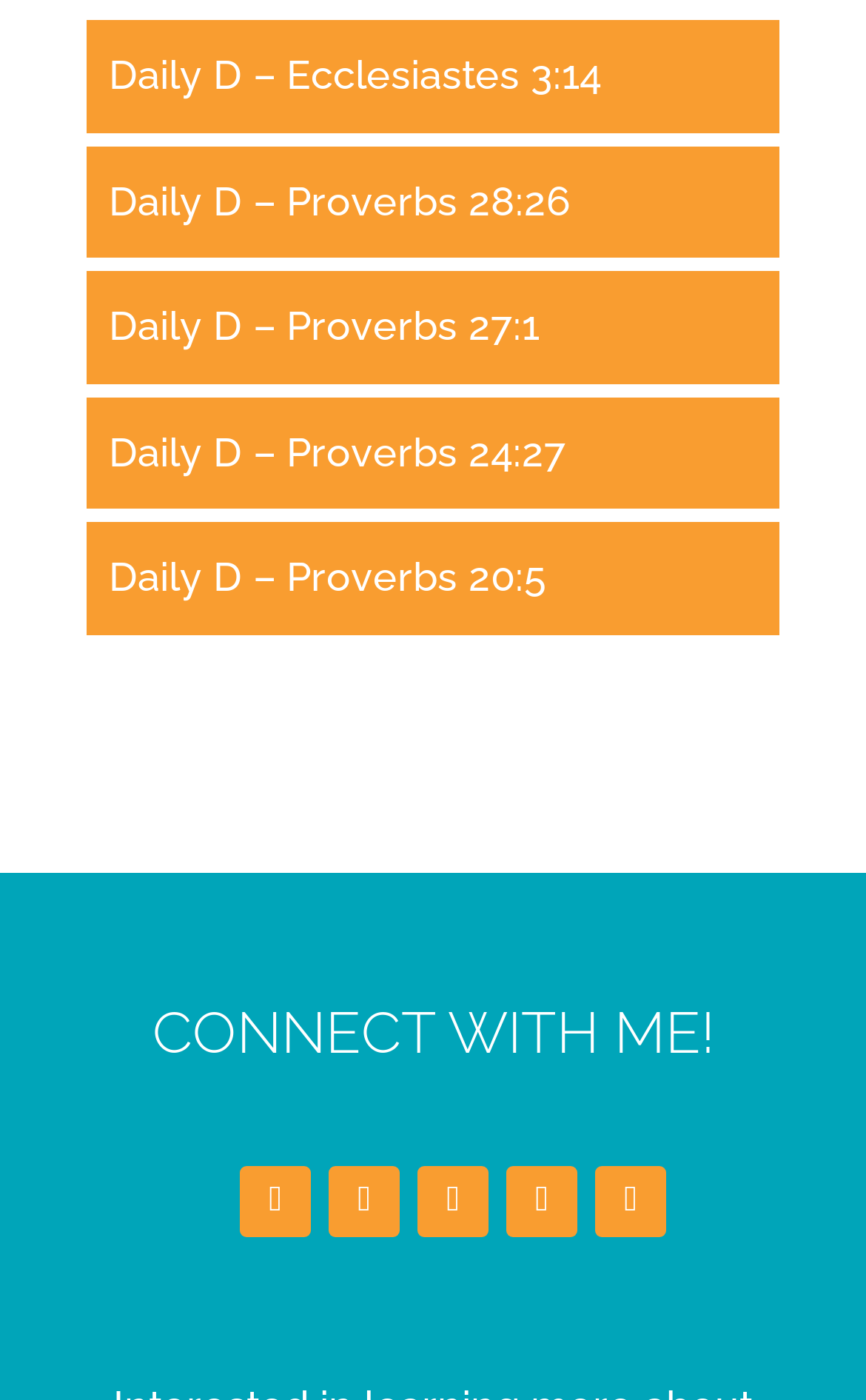How many social media links are there?
Using the image, answer in one word or phrase.

5